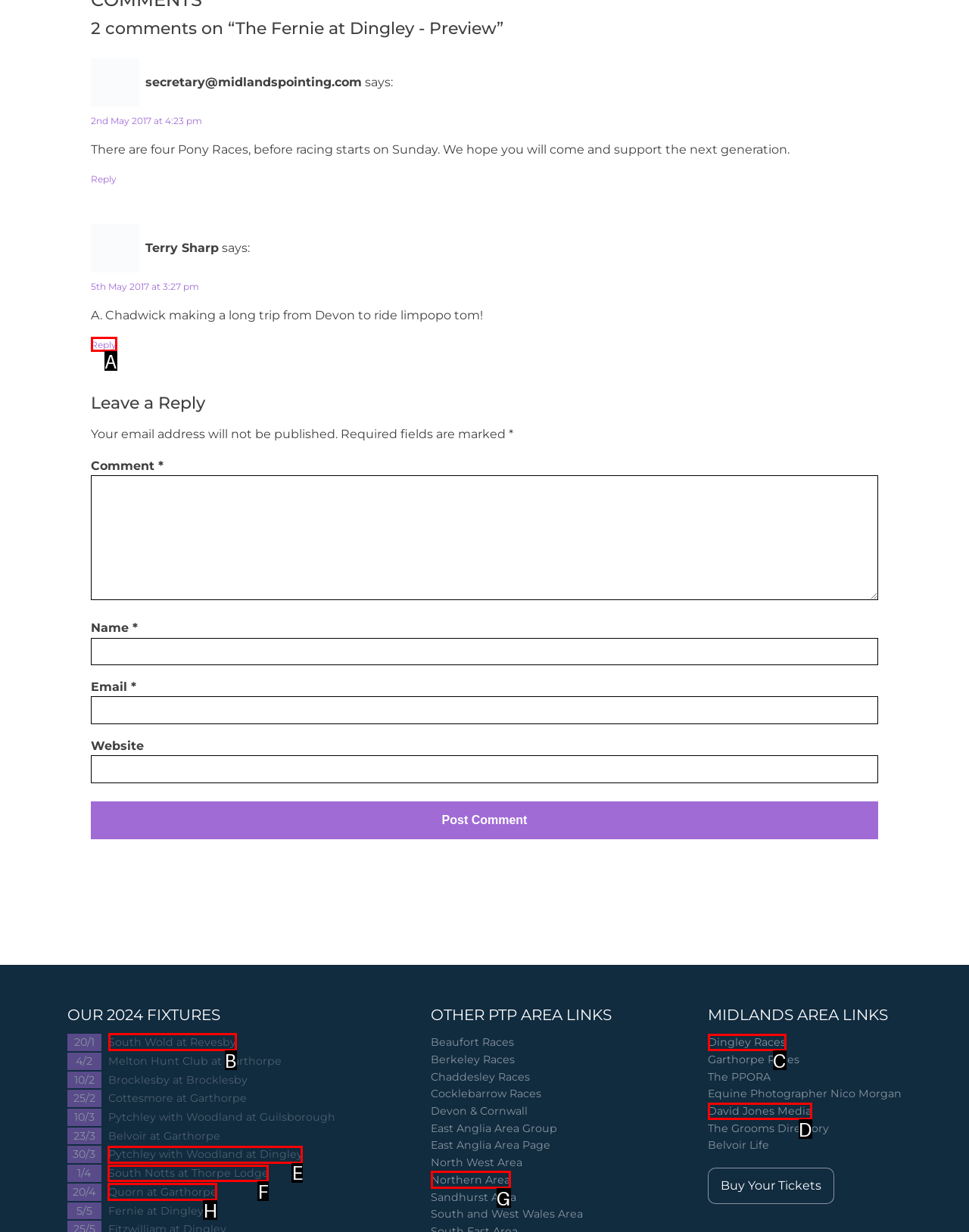Identify the HTML element to click to fulfill this task: View the fixture on 20/1
Answer with the letter from the given choices.

B